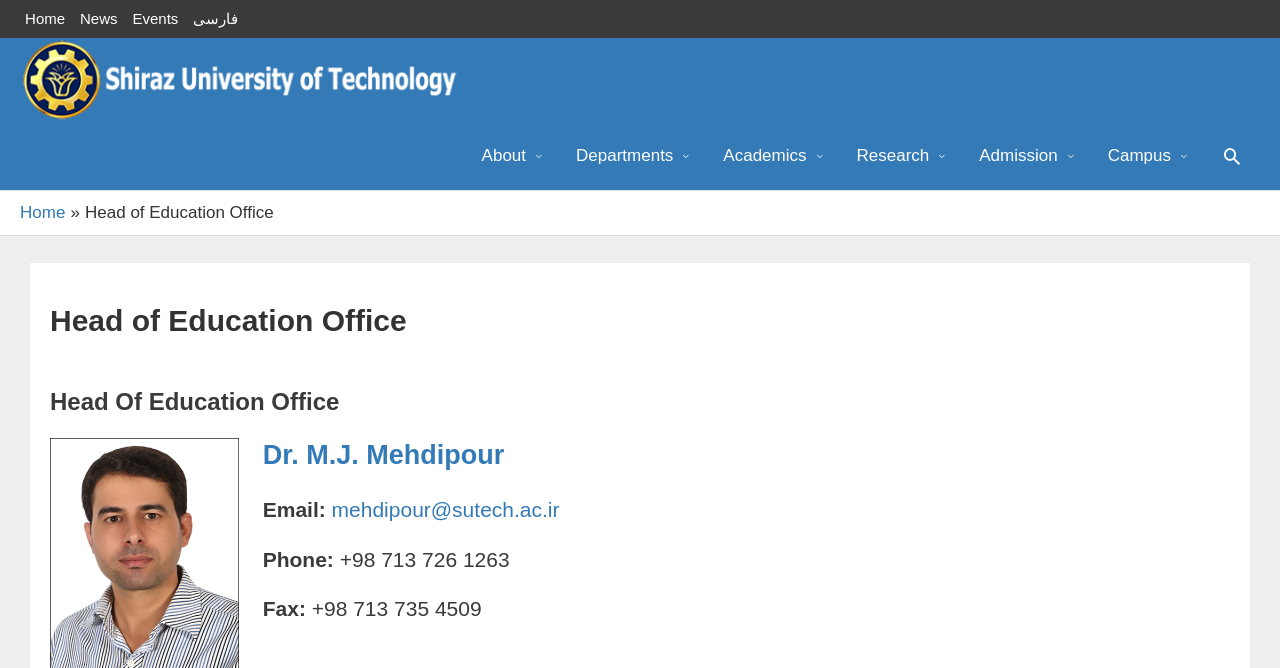How many links are there under the 'Breadcrumbs' section?
Carefully analyze the image and provide a detailed answer to the question.

I looked at the 'Breadcrumbs' section and found only one link, which is 'Home'.